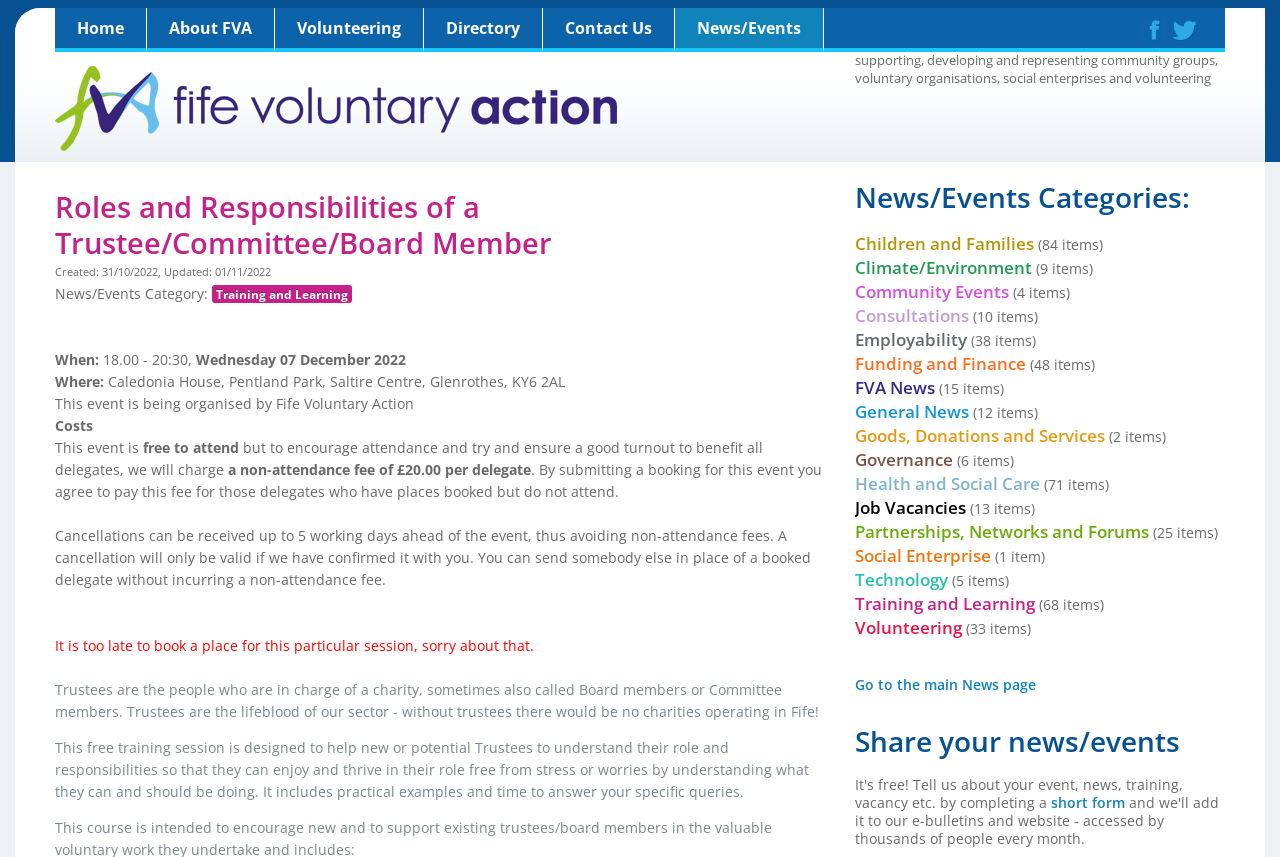Identify the bounding box coordinates of the part that should be clicked to carry out this instruction: "Share your news/events".

[0.668, 0.848, 0.957, 0.881]